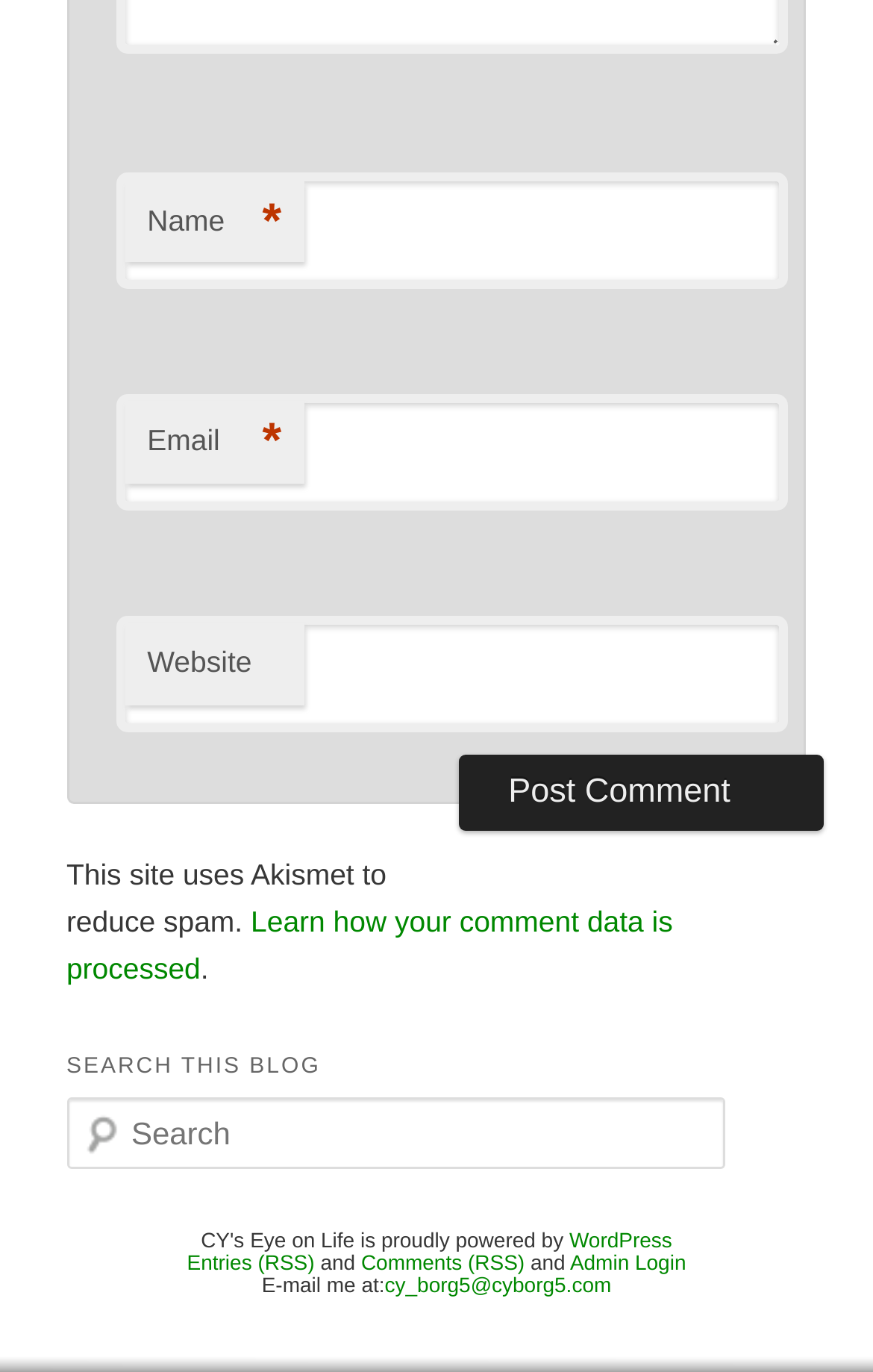What is the 'SEARCH THIS BLOG' section for?
Please provide a single word or phrase based on the screenshot.

To search the blog